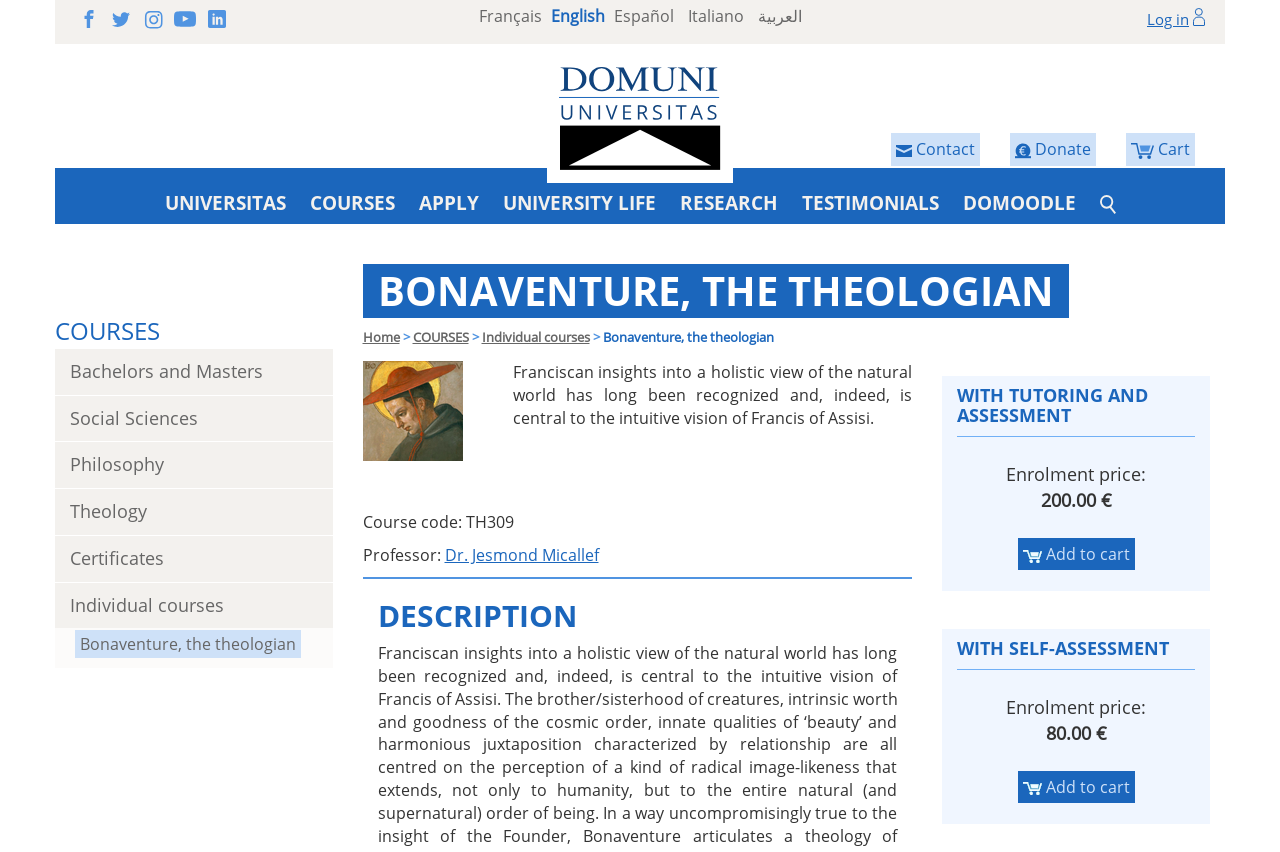Please identify the bounding box coordinates of the element I should click to complete this instruction: 'Leave a reply in the comment section'. The coordinates should be given as four float numbers between 0 and 1, like this: [left, top, right, bottom].

None